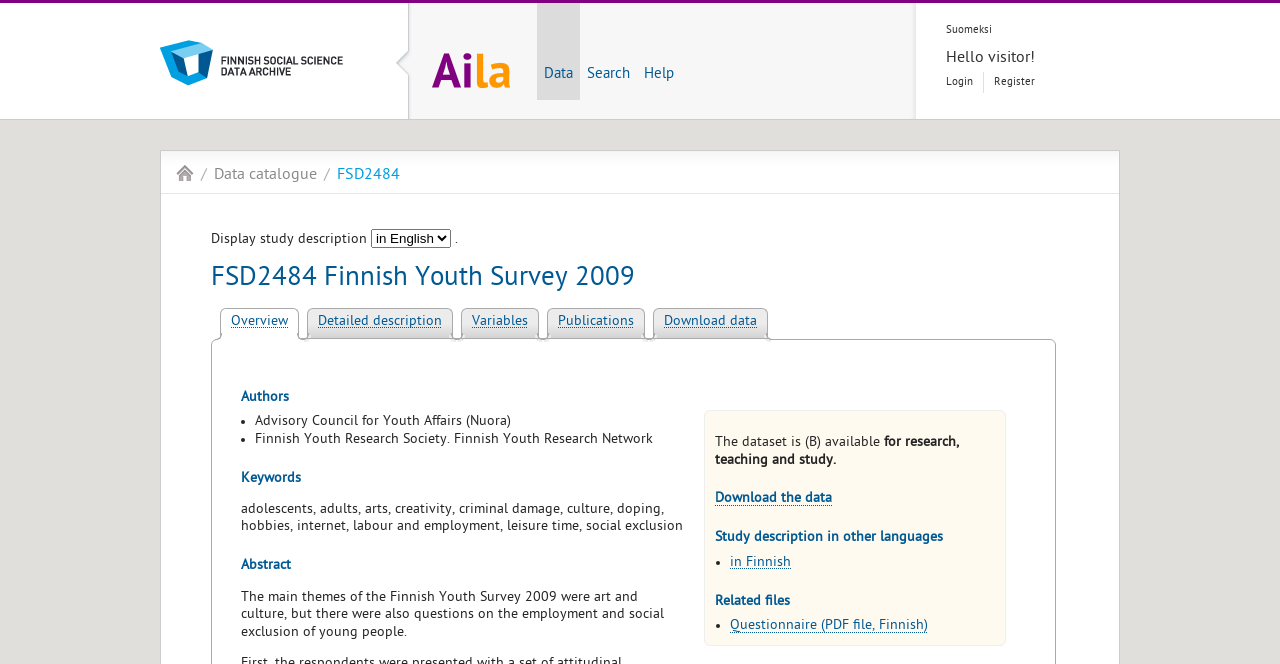Identify the bounding box of the UI element that matches this description: "Detailed description".

[0.248, 0.473, 0.345, 0.498]